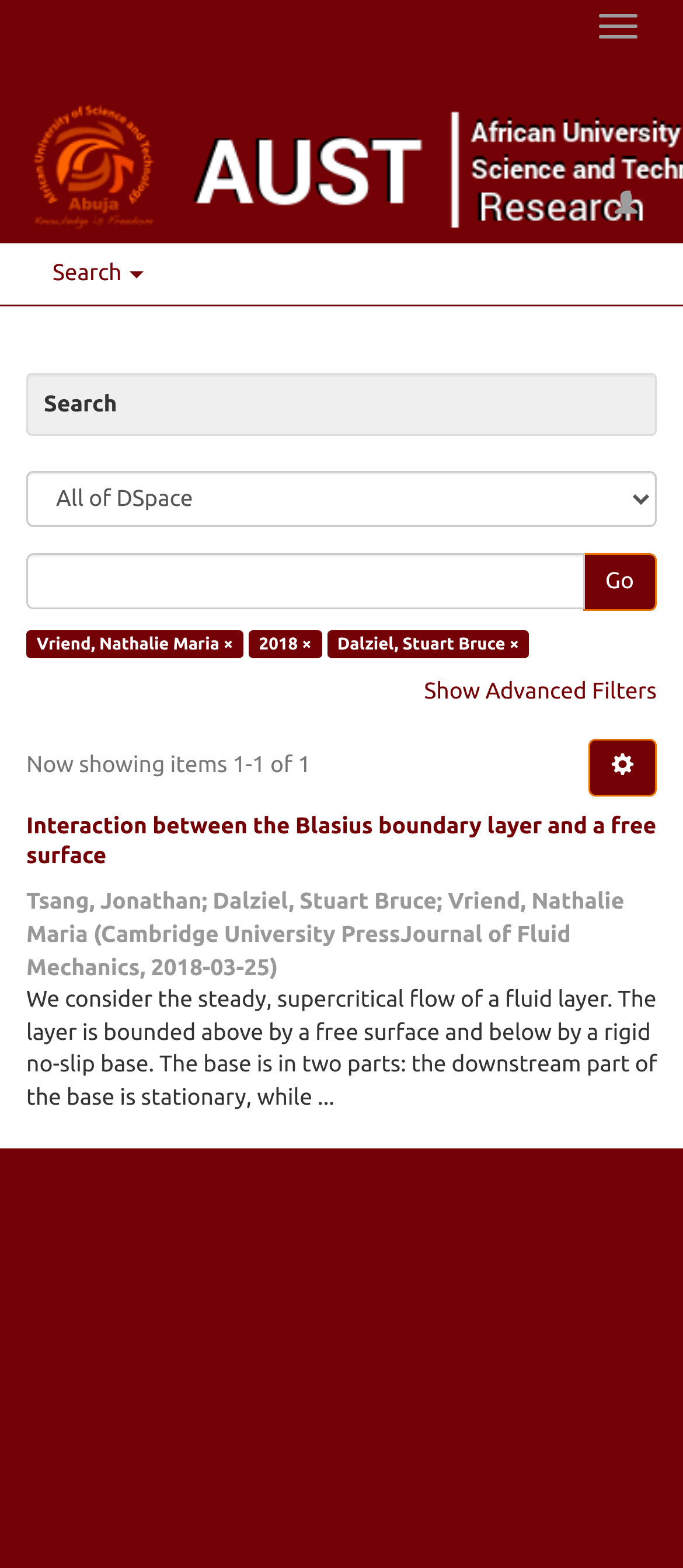Using the description "parent_node: Go name="query"", predict the bounding box of the relevant HTML element.

[0.038, 0.353, 0.855, 0.389]